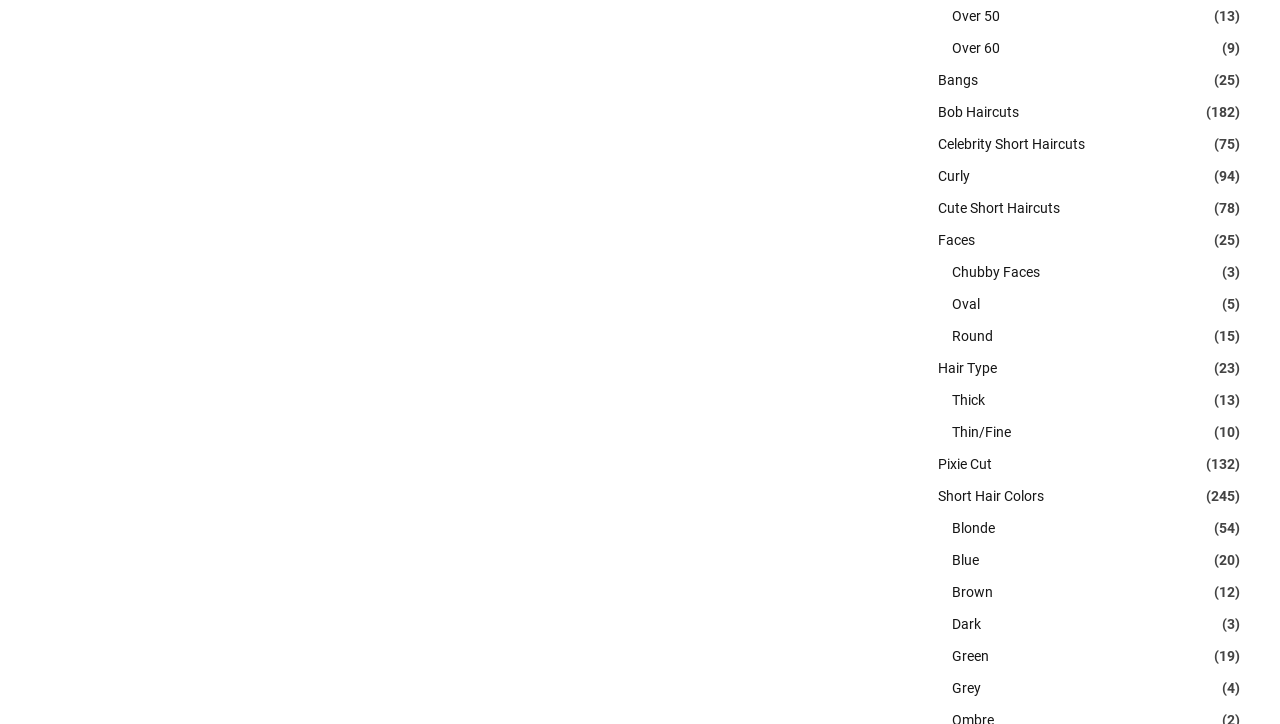Locate the UI element described by CLUB ICE in the provided webpage screenshot. Return the bounding box coordinates in the format (top-left x, top-left y, bottom-right x, bottom-right y), ensuring all values are between 0 and 1.

None